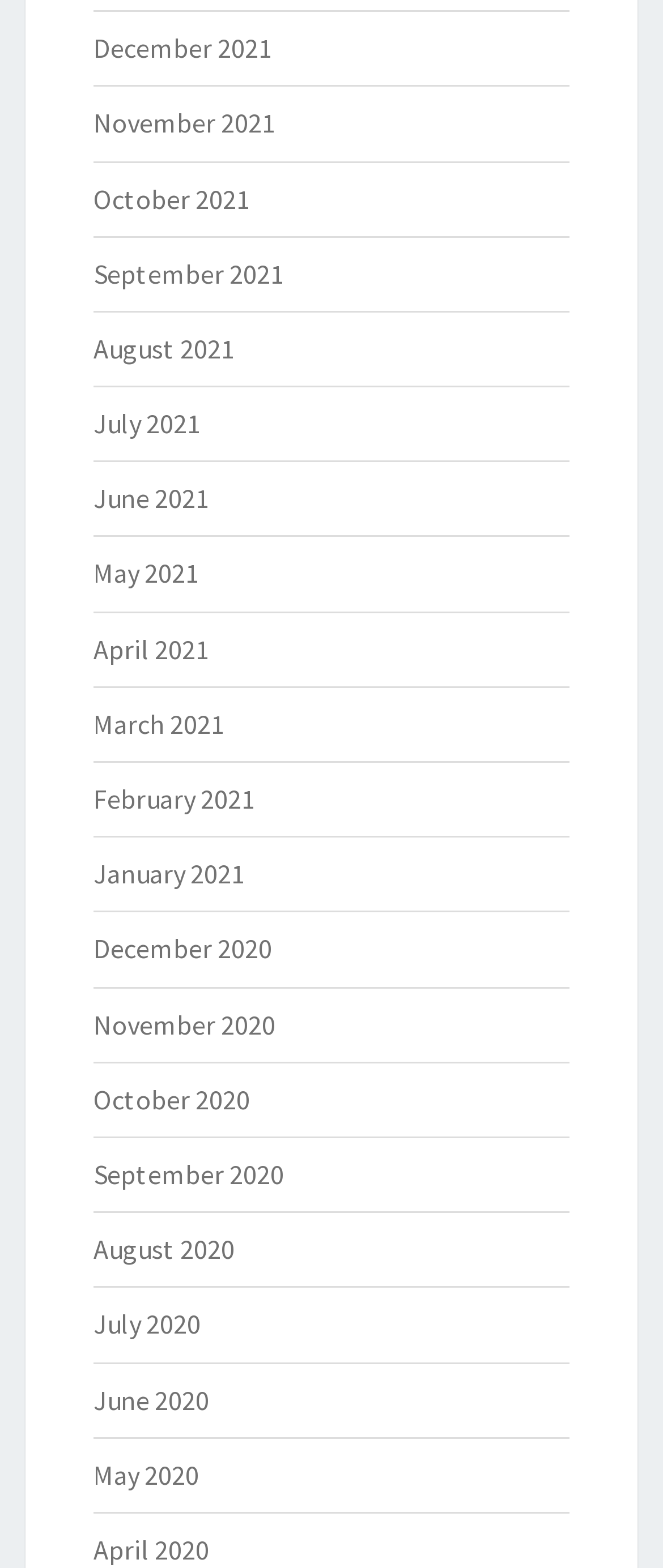What is the latest month listed?
Please respond to the question with a detailed and thorough explanation.

I looked at the list of links and found that the latest month listed is December 2021, which is the first link on the webpage.